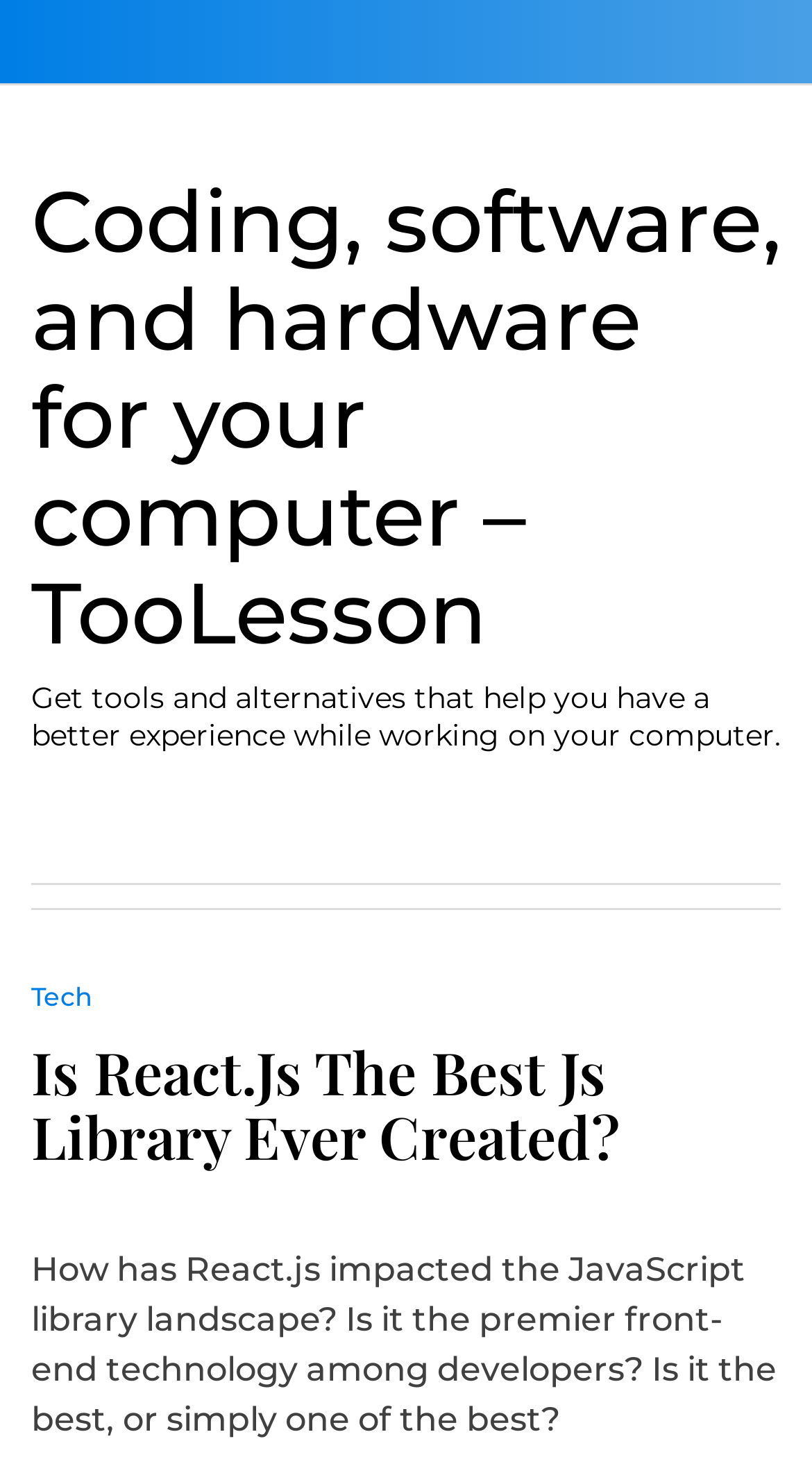Examine the image carefully and respond to the question with a detailed answer: 
What is the topic of discussion in the article 'Is React.Js The Best Js Library Ever Created?'?

I analyzed the article title 'Is React.Js The Best Js Library Ever Created?' and found that it is discussing React.js, a JavaScript library.